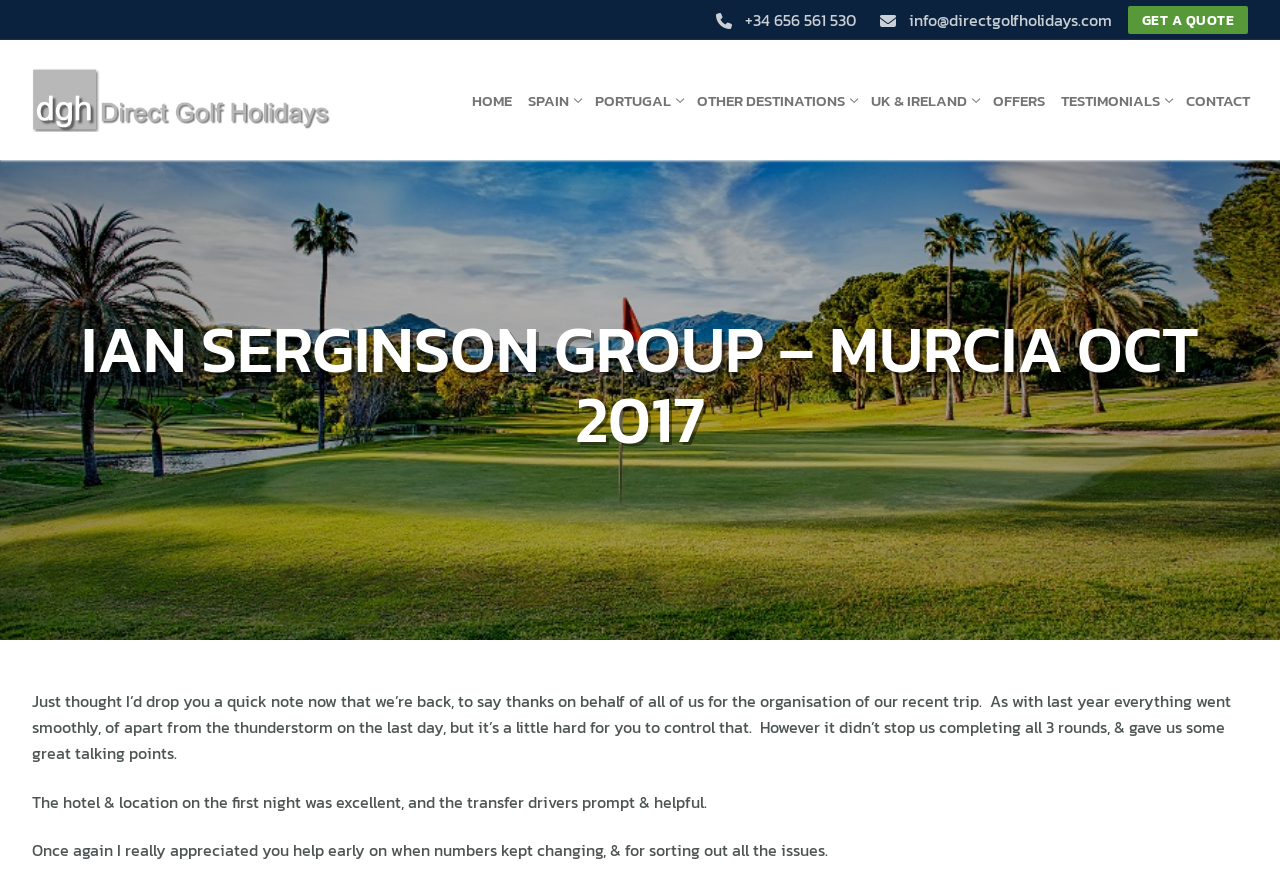Please find the bounding box coordinates of the clickable region needed to complete the following instruction: "Contact Direct Golf Holidays via phone". The bounding box coordinates must consist of four float numbers between 0 and 1, i.e., [left, top, right, bottom].

[0.553, 0.003, 0.669, 0.042]